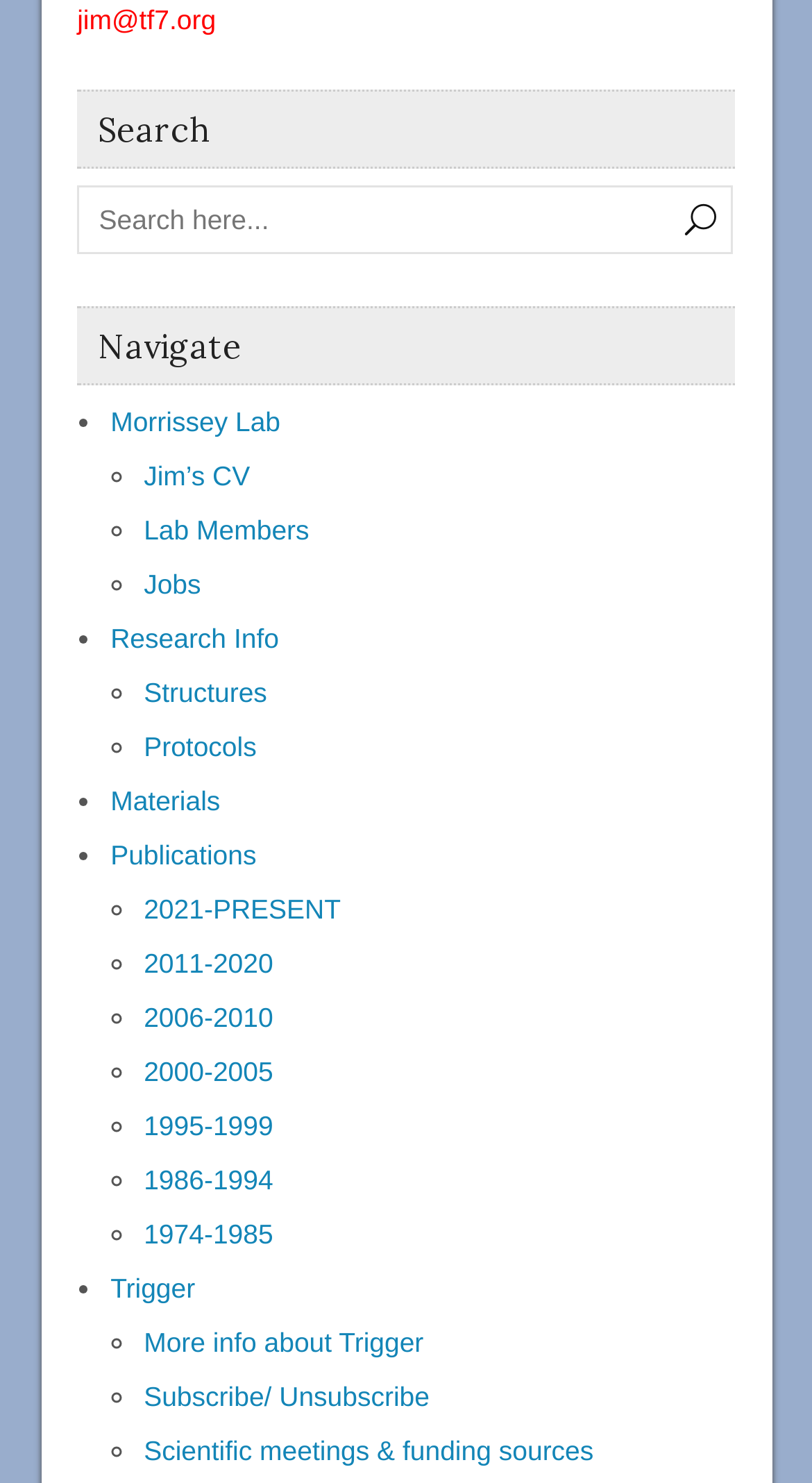How many list markers are there on the webpage?
Use the image to give a comprehensive and detailed response to the question.

There are 28 list markers on the webpage, including 14 '•' markers and 14 '◦' markers, which are used to separate the links under the 'Navigate' section.